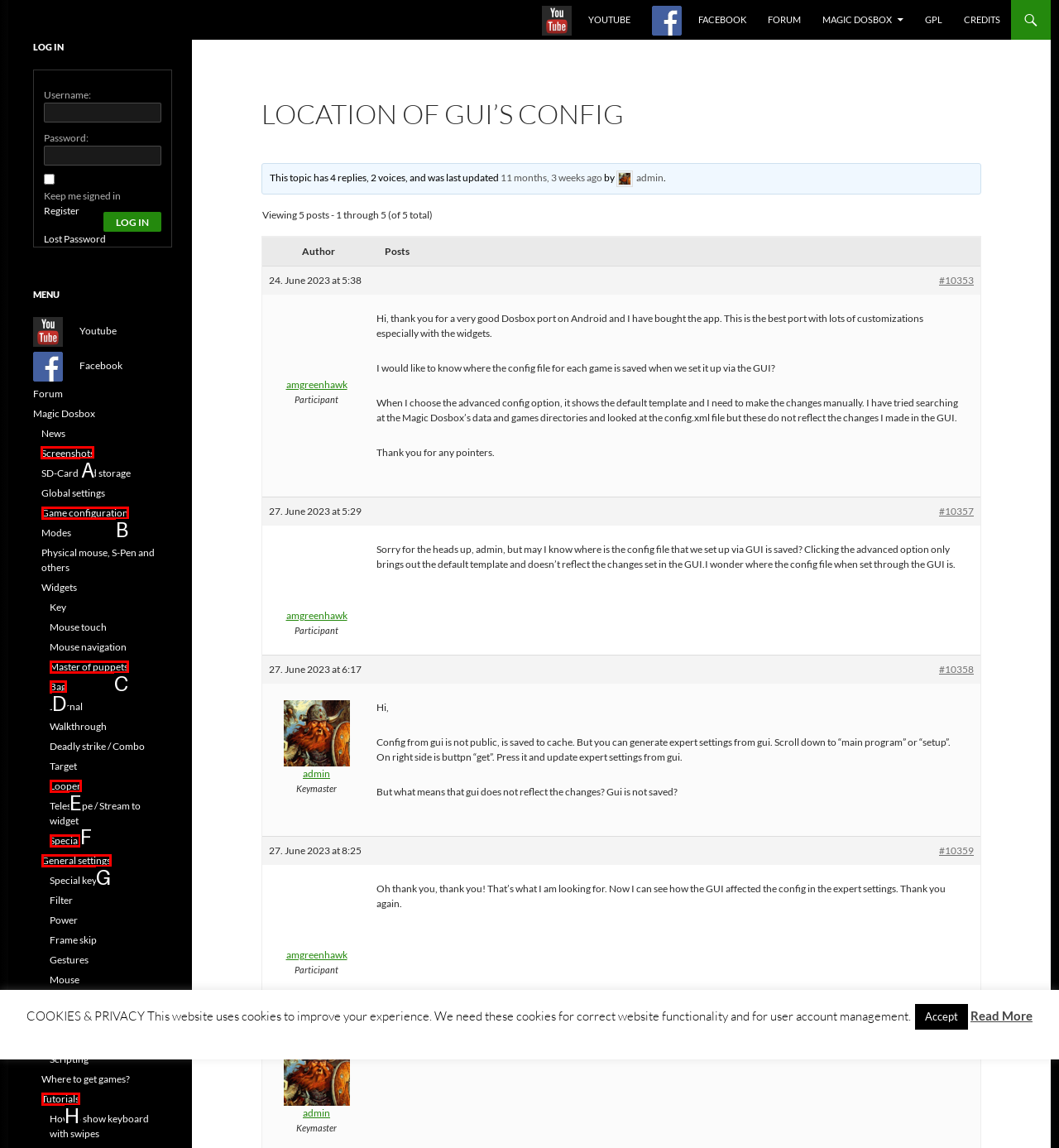Identify the letter of the UI element I need to click to carry out the following instruction: Click the link to view SCREENSHOTS

A